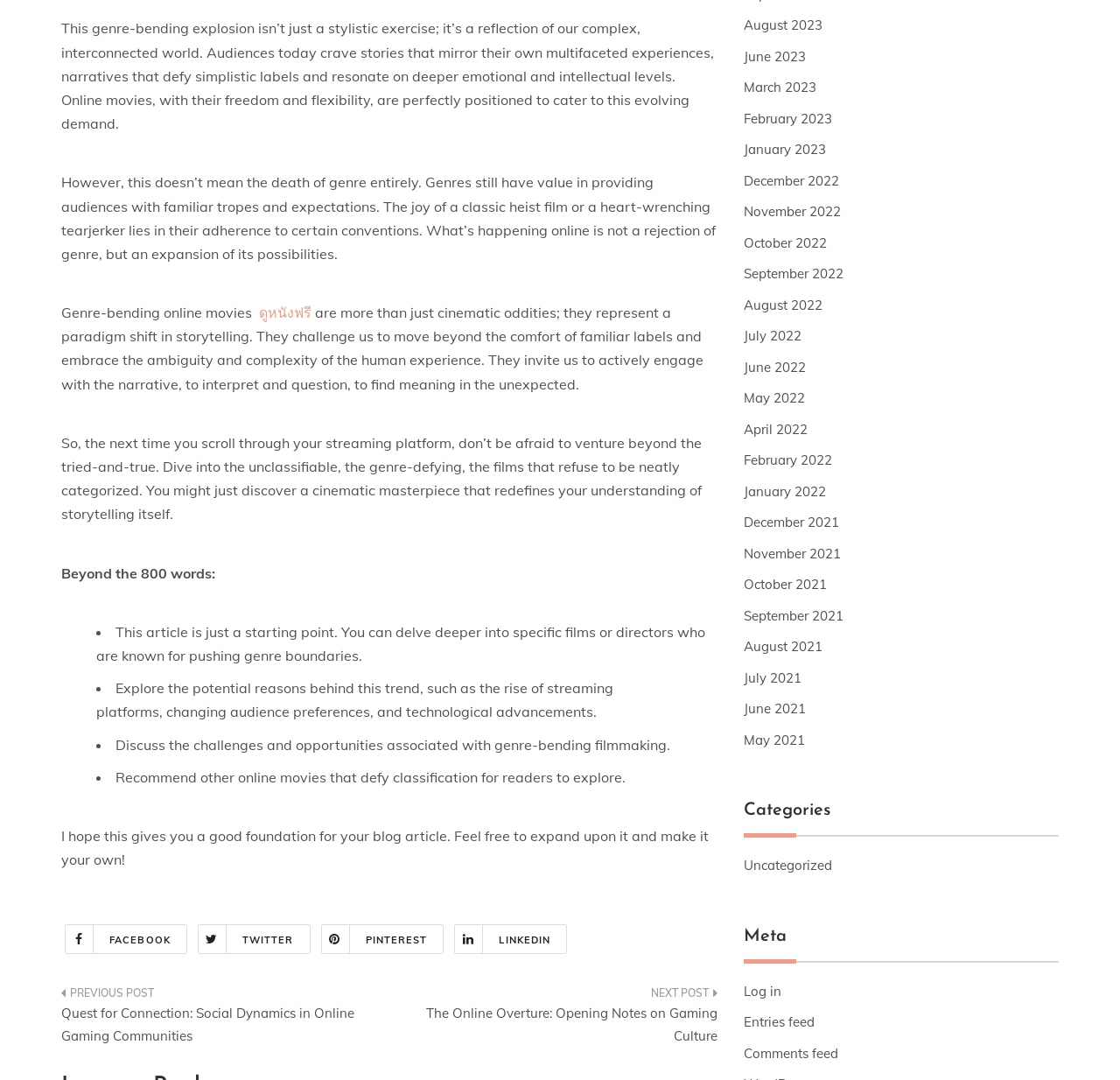What is the author's suggestion to readers?
Using the image provided, answer with just one word or phrase.

Venture beyond tried-and-true